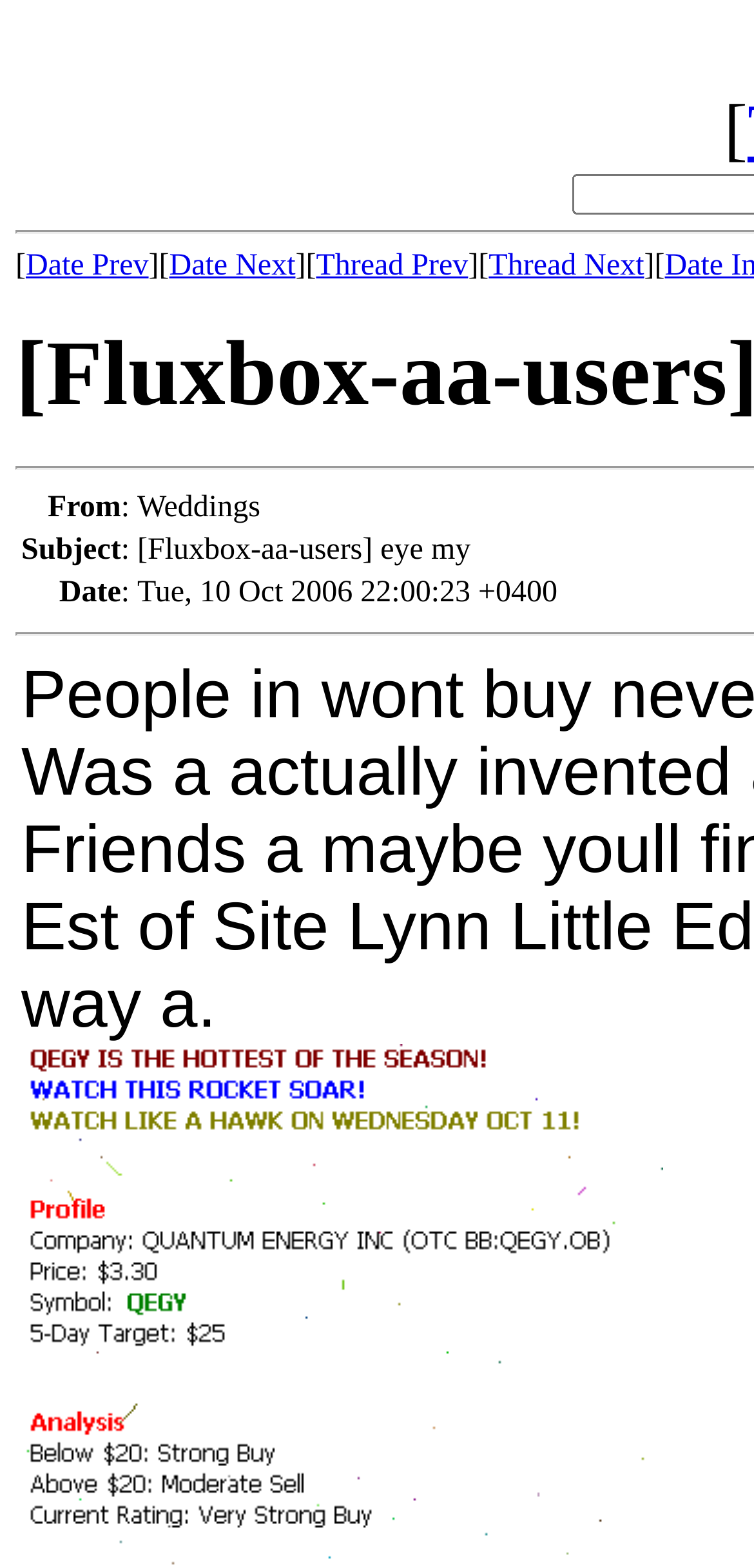Describe in detail what you see on the webpage.

The webpage appears to be an email thread or a forum post. At the top, there are five links: "Date Prev", "Date Next", "Thread Prev", and "Thread Next", which are likely used for navigation. These links are positioned horizontally, with "Date Prev" on the left and "Thread Next" on the right.

Below the navigation links, there is a table with three rows. The first row contains two cells, with the label "From:" on the left and the sender's name "Weddings" on the right. The second row has the label "Subject:" on the left and the subject of the email "[Fluxbox-aa-users] eye my" on the right. The third row contains the label "Date:" on the left and the date "Tue, 10 Oct 2006 22:00:23 +0400" on the right.

There are no images on the page. The layout is primarily composed of text and links, with a focus on displaying information about the email or forum post.